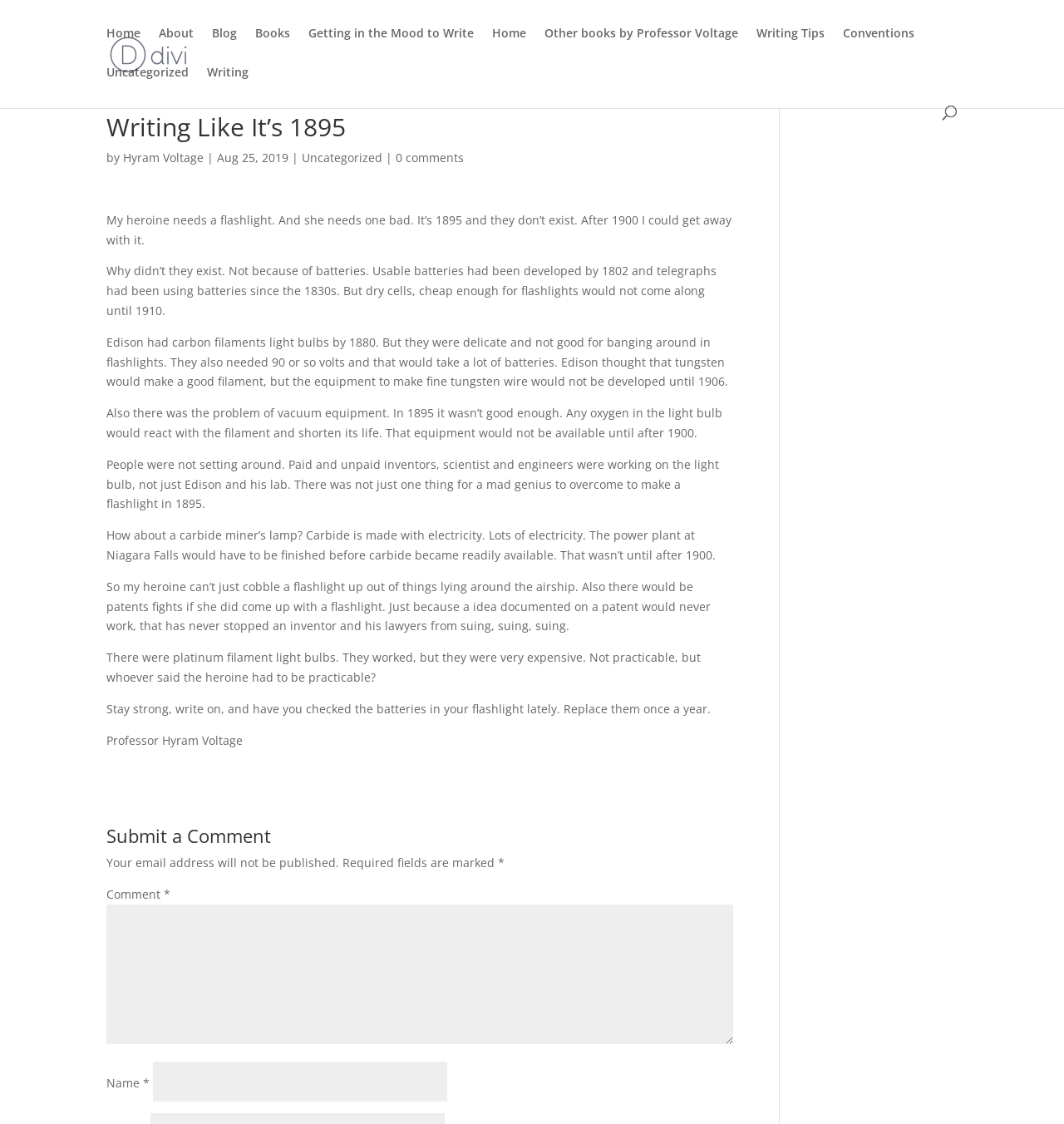Write a detailed summary of the webpage, including text, images, and layout.

This webpage is a blog post titled "Writing Like It's 1895" by Professor Hyram Voltage. At the top of the page, there is a navigation menu with links to "Home", "About", "Blog", "Books", and other categories. Below the navigation menu, there is a search bar that spans almost the entire width of the page.

The main content of the blog post is divided into several paragraphs, each discussing the challenges of creating a flashlight in 1895. The text explains that usable batteries had been developed by 1802, but dry cells, which are necessary for flashlights, did not exist until 1910. It also discusses the limitations of Edison's carbon filament light bulbs and the problems with vacuum equipment at the time.

The blog post is written in a conversational tone, with the author addressing the reader directly and using rhetorical questions. There are no images on the page, but there are several links to other blog posts and categories.

At the bottom of the page, there is a section for submitting a comment, which includes a text box for the comment, a field for the commenter's name, and a note indicating that email addresses will not be published.